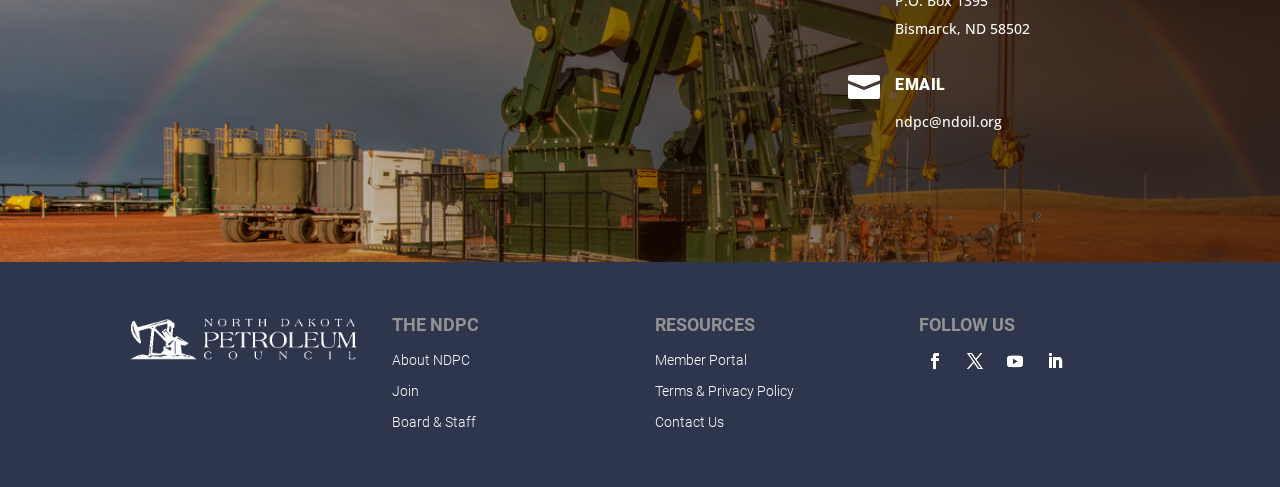Provide the bounding box coordinates of the area you need to click to execute the following instruction: "Contact Us".

[0.512, 0.849, 0.566, 0.882]